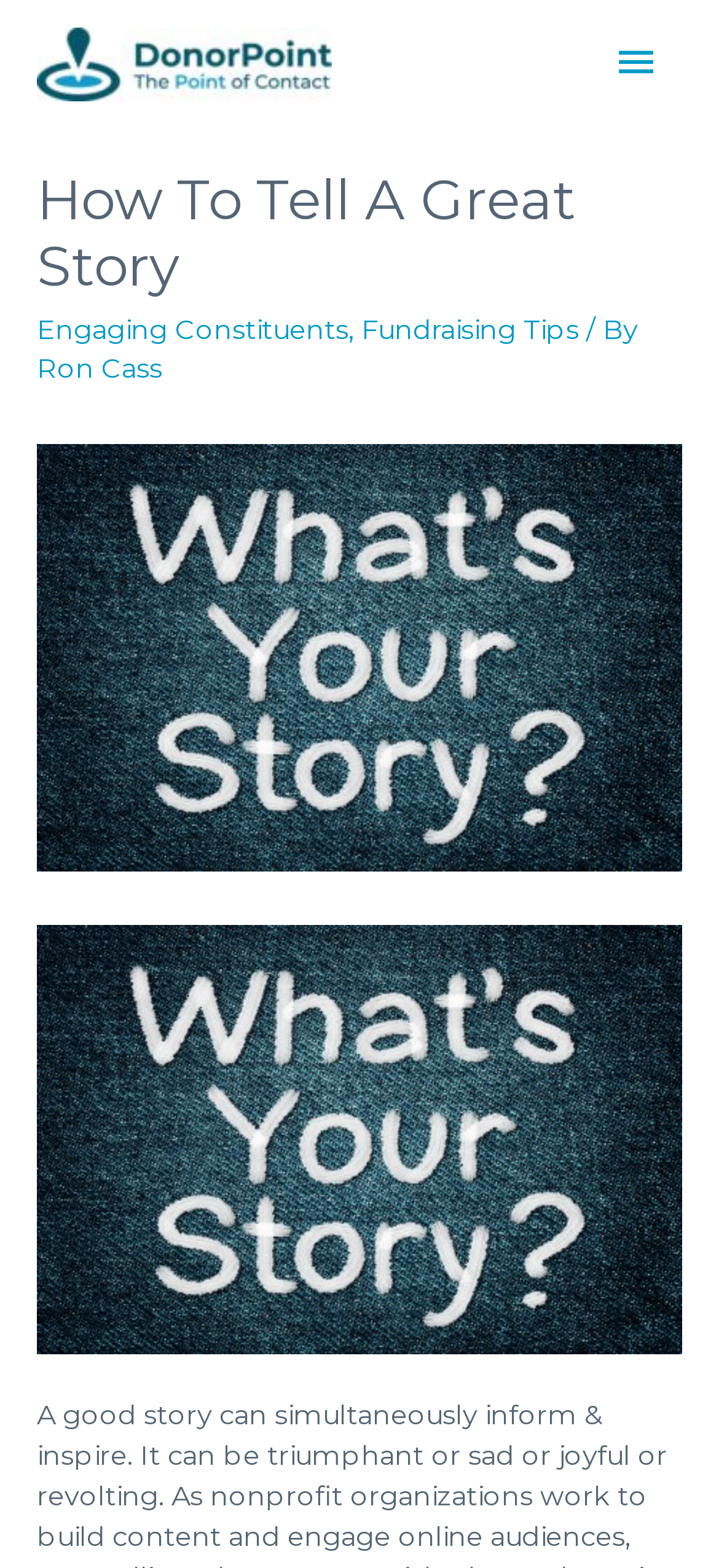Reply to the question below using a single word or brief phrase:
What is the name of the website?

DonorPoint